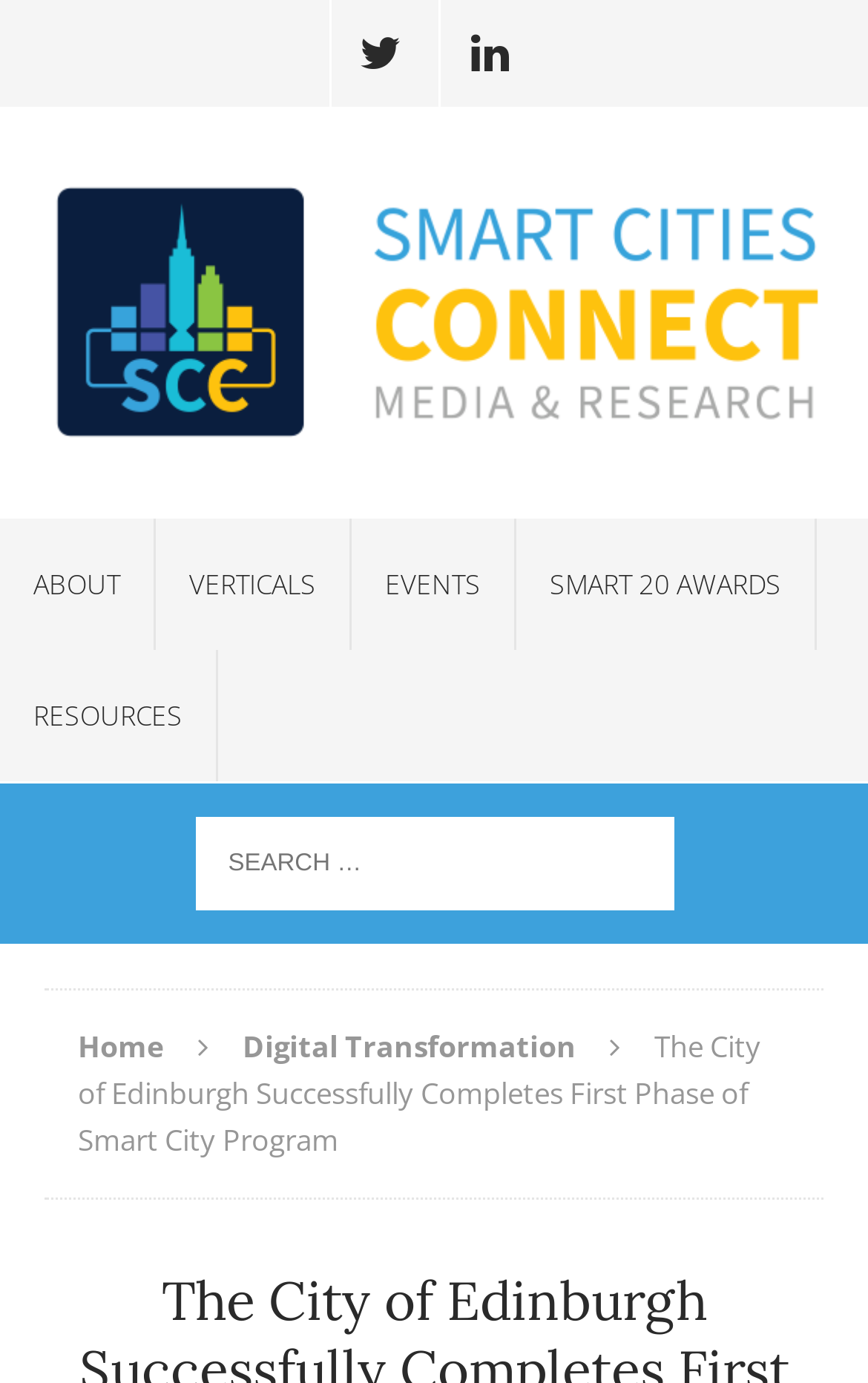Please respond in a single word or phrase: 
What is the name of the program mentioned?

Smart City Program